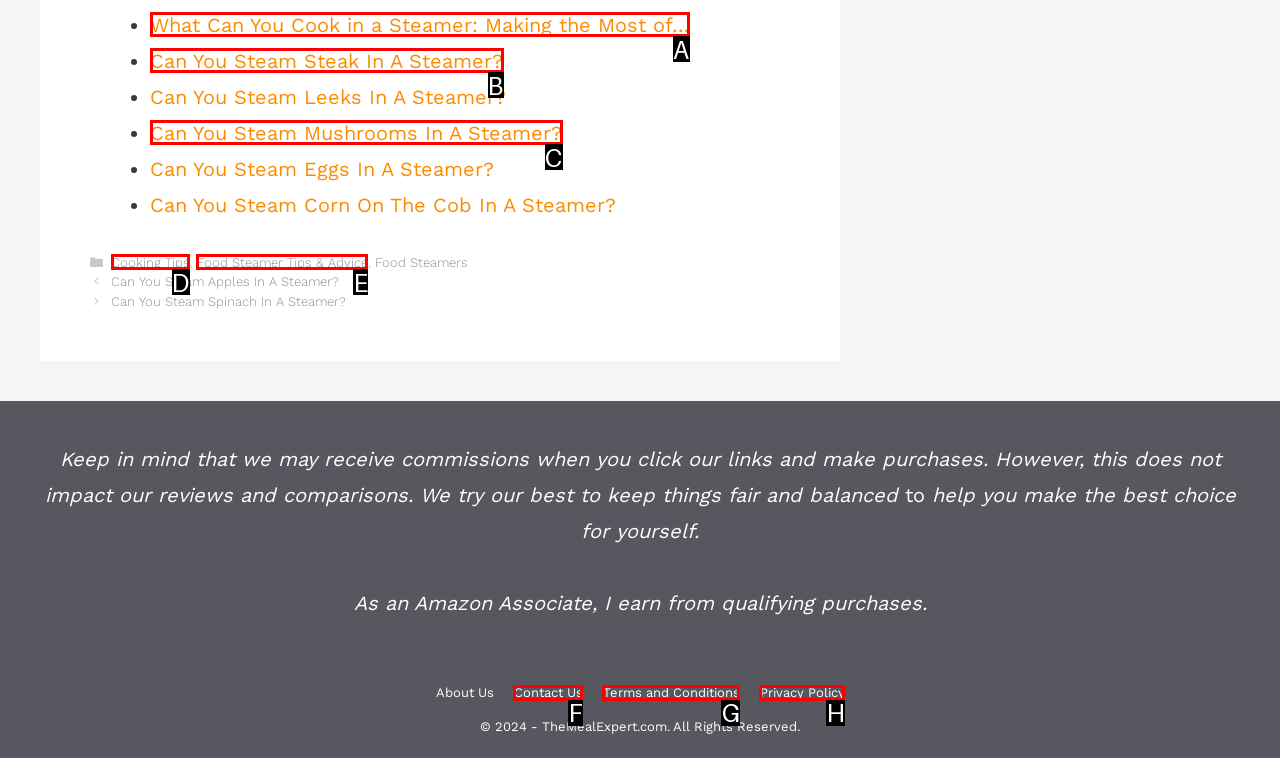What is the letter of the UI element you should click to Go to 'Cooking Tips'? Provide the letter directly.

D